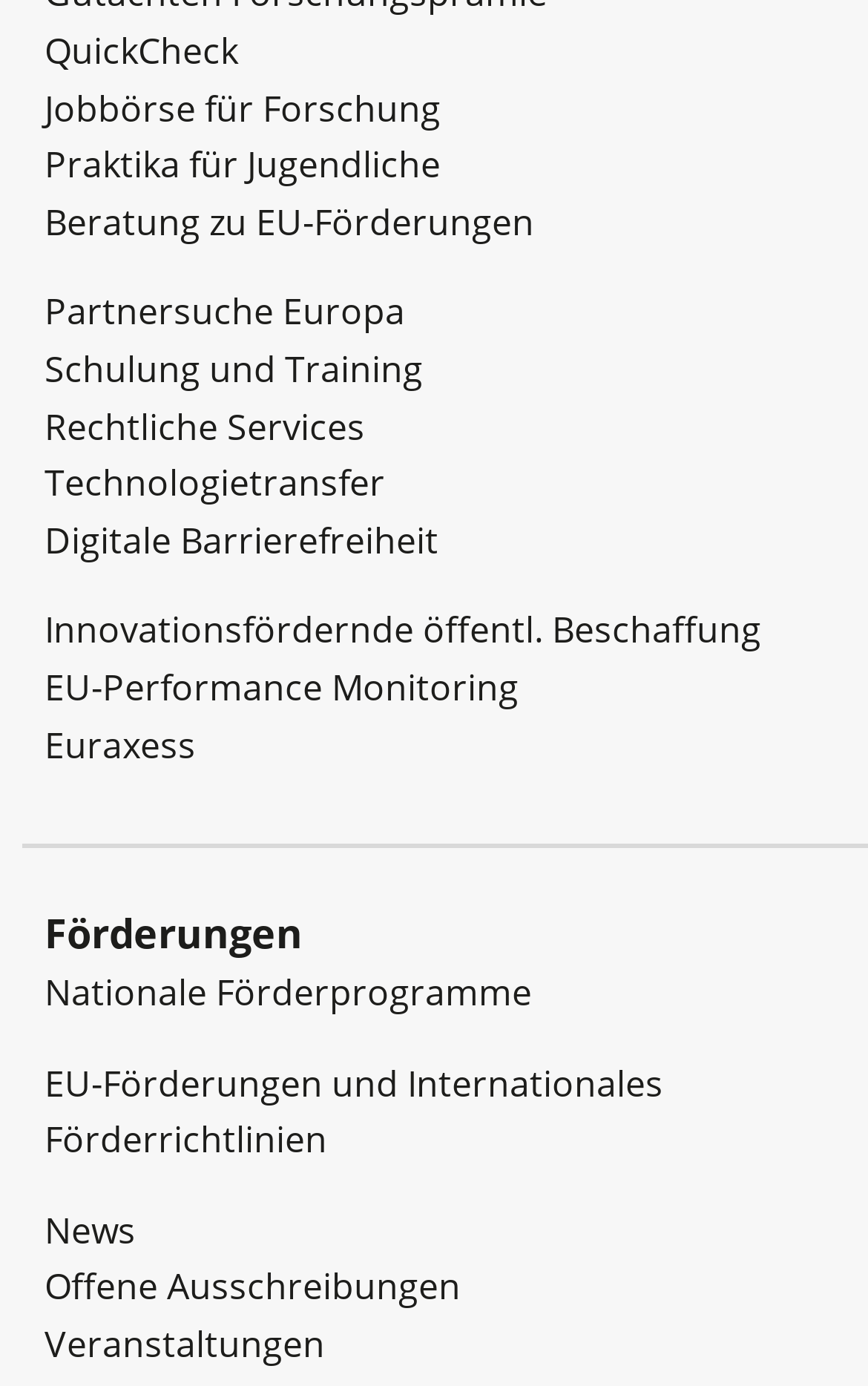Find the bounding box coordinates for the UI element whose description is: "News". The coordinates should be four float numbers between 0 and 1, in the format [left, top, right, bottom].

[0.051, 0.862, 0.156, 0.913]